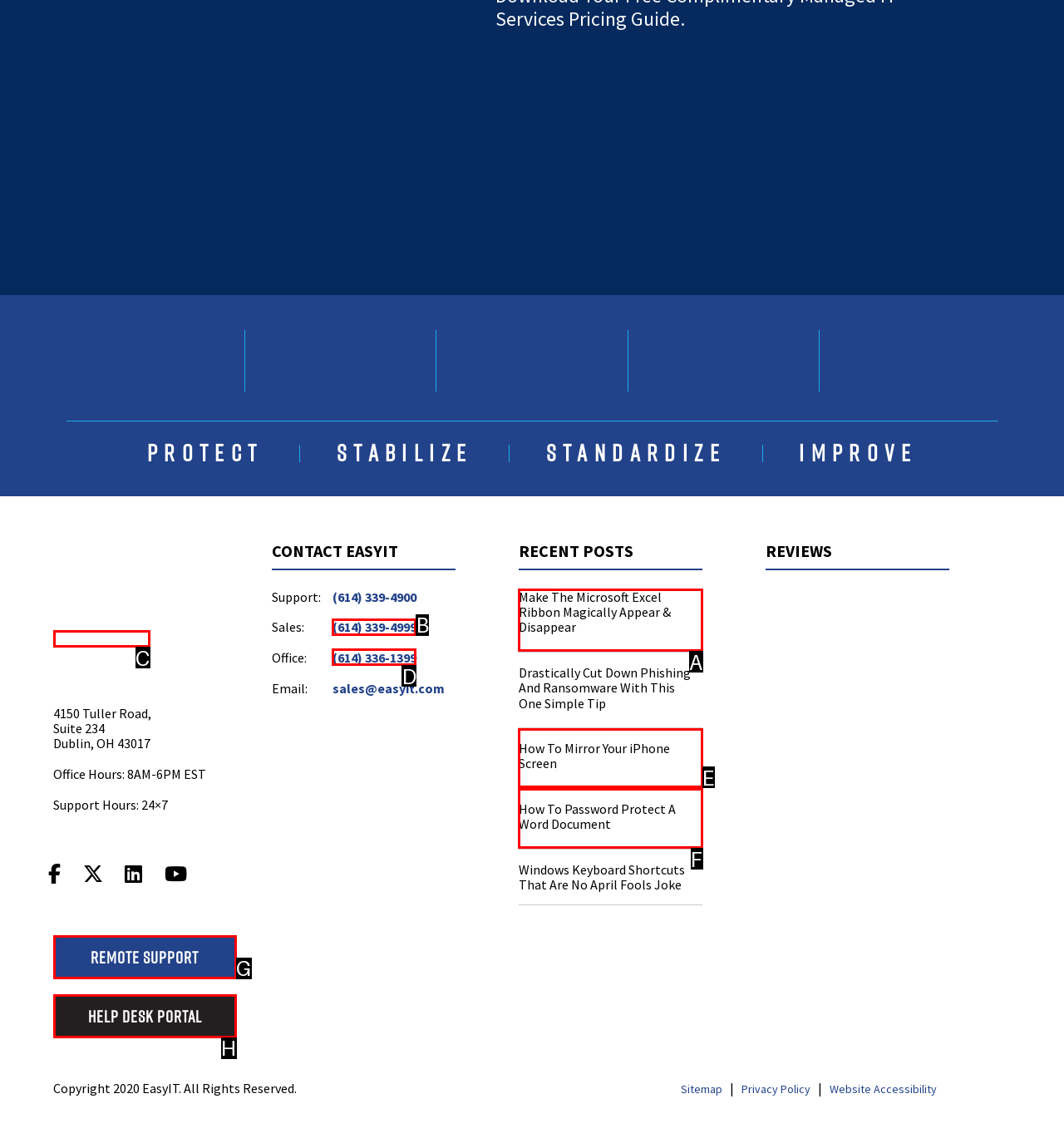Find the HTML element to click in order to complete this task: Check the office hours
Answer with the letter of the correct option.

C